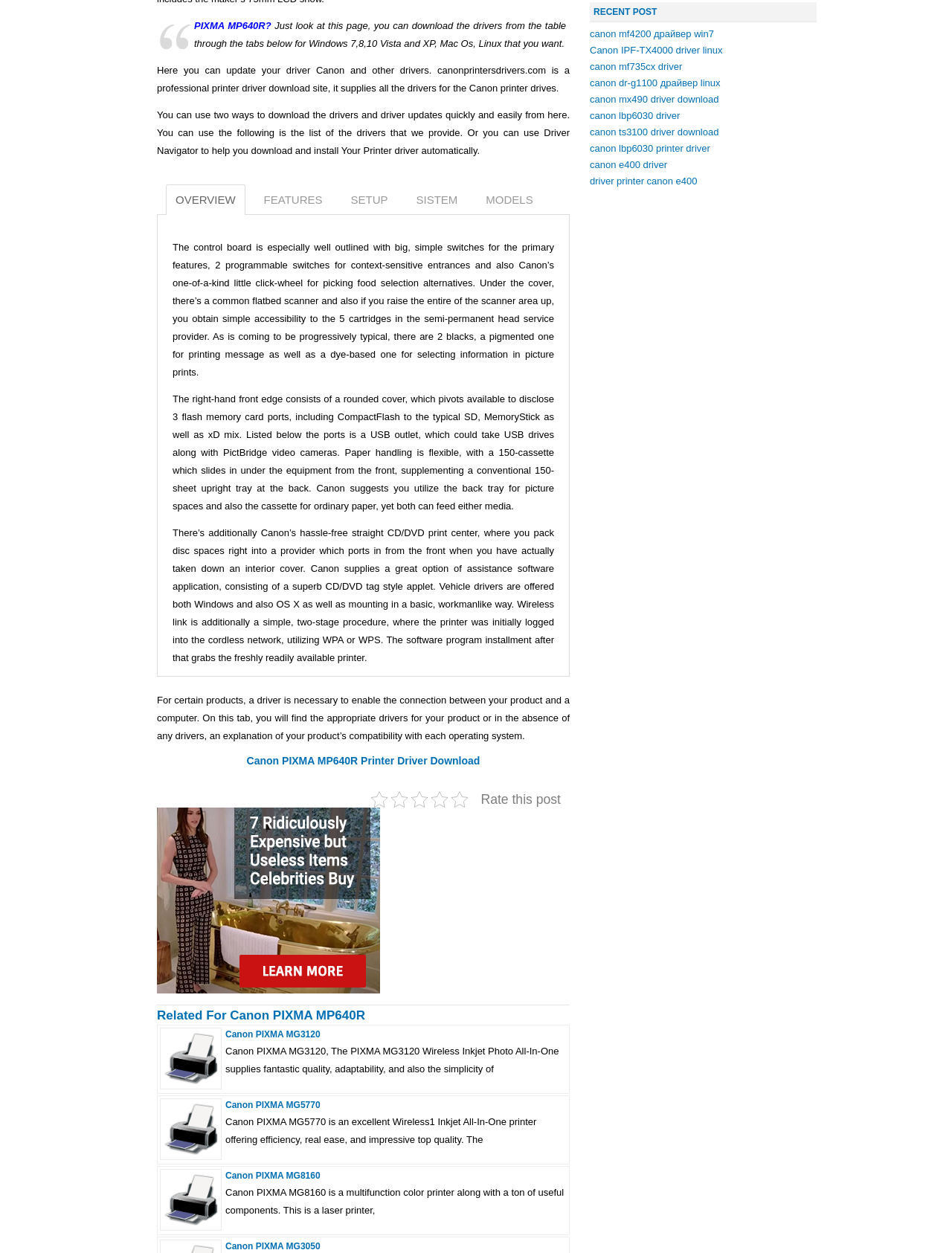Determine the bounding box for the described UI element: "Canon PIXMA MG3050".

[0.237, 0.991, 0.336, 0.999]